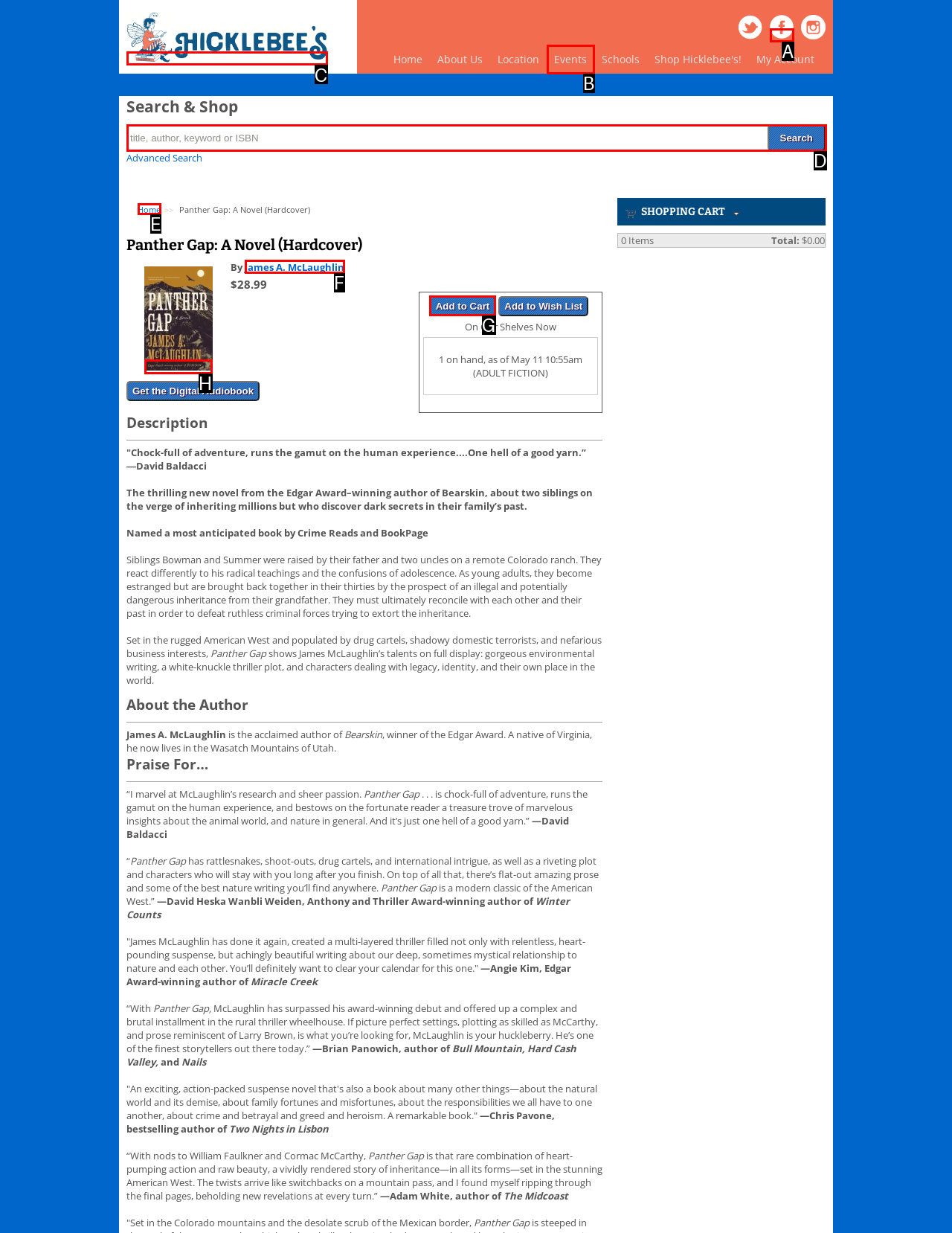Point out the UI element to be clicked for this instruction: View book details. Provide the answer as the letter of the chosen element.

H